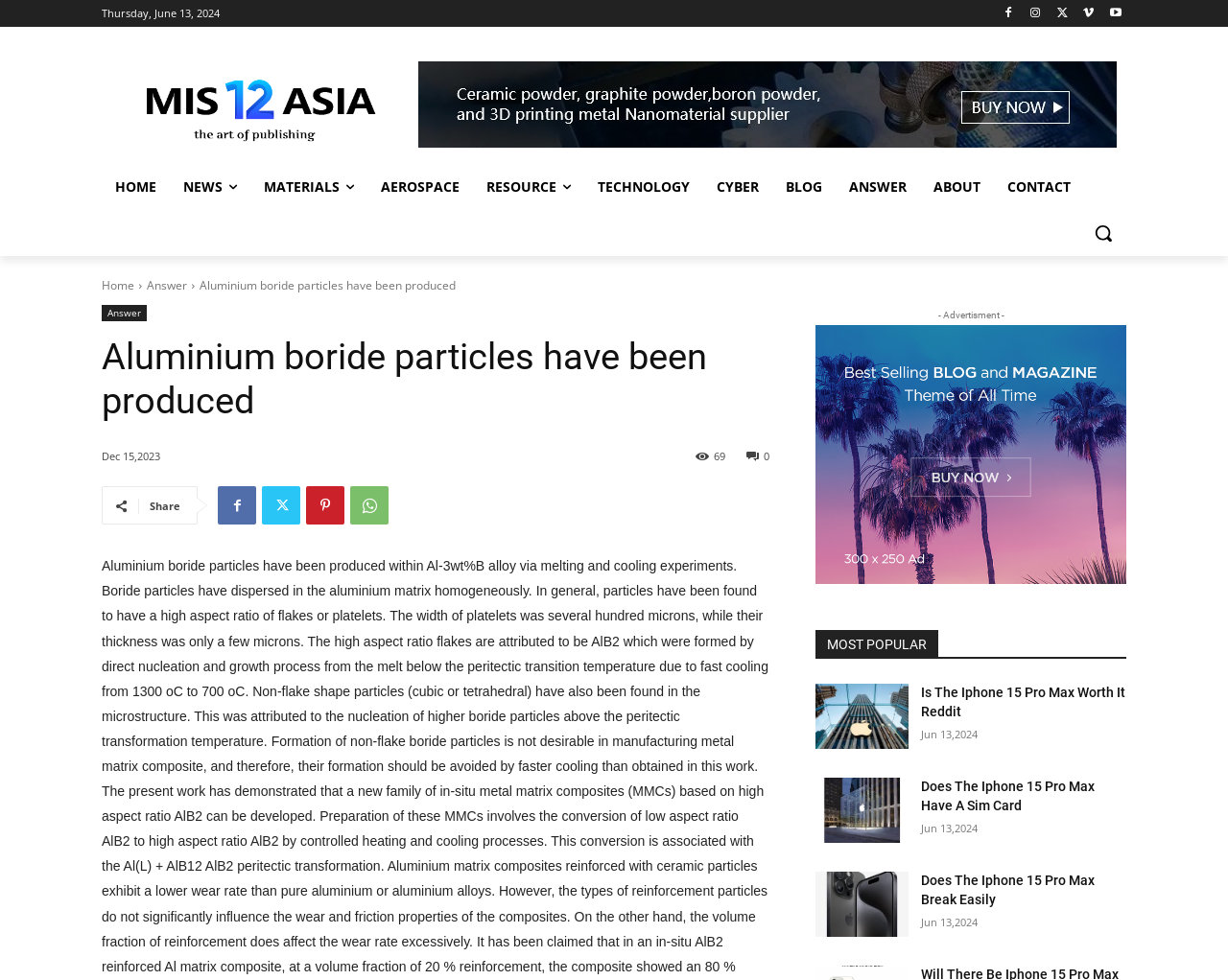How many social media sharing links are there?
Examine the image and provide an in-depth answer to the question.

I found the social media sharing links at the bottom of the webpage, which are represented by icons. There are 4 social media sharing links in total.